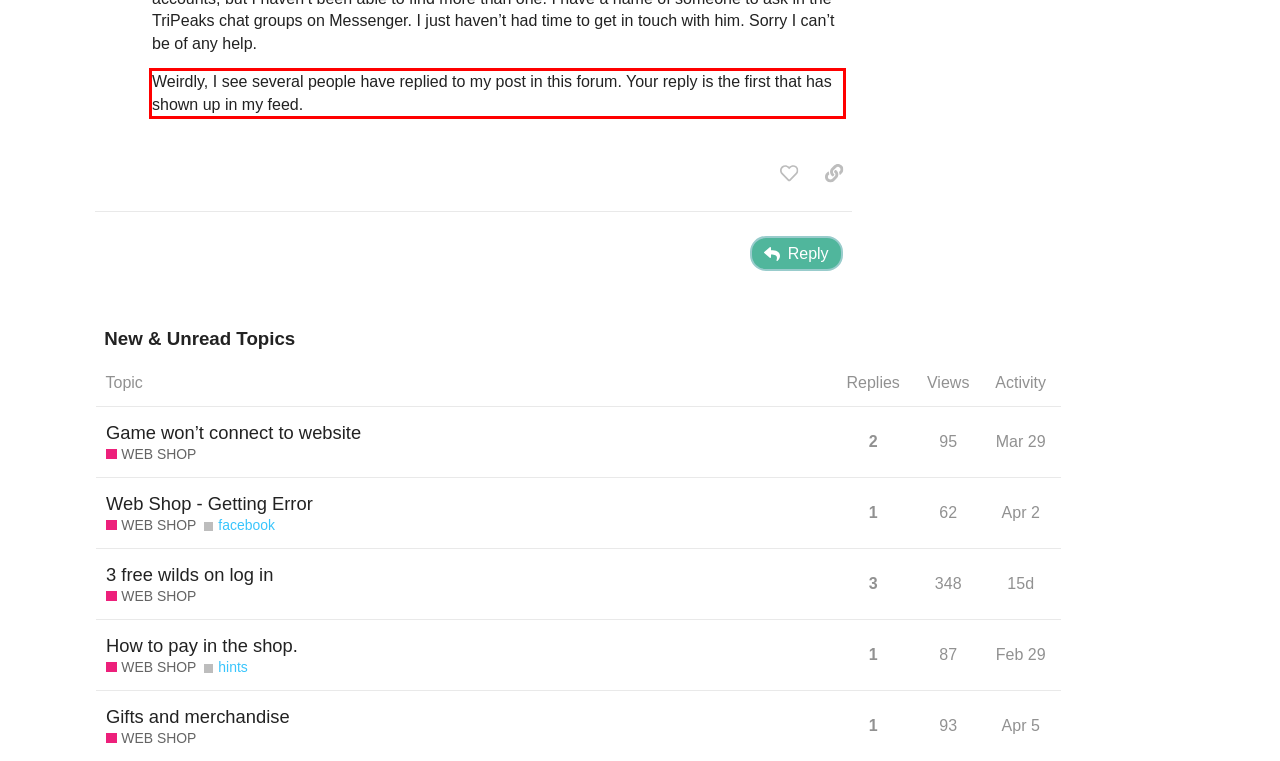You have a screenshot of a webpage with a red bounding box. Use OCR to generate the text contained within this red rectangle.

Weirdly, I see several people have replied to my post in this forum. Your reply is the first that has shown up in my feed.